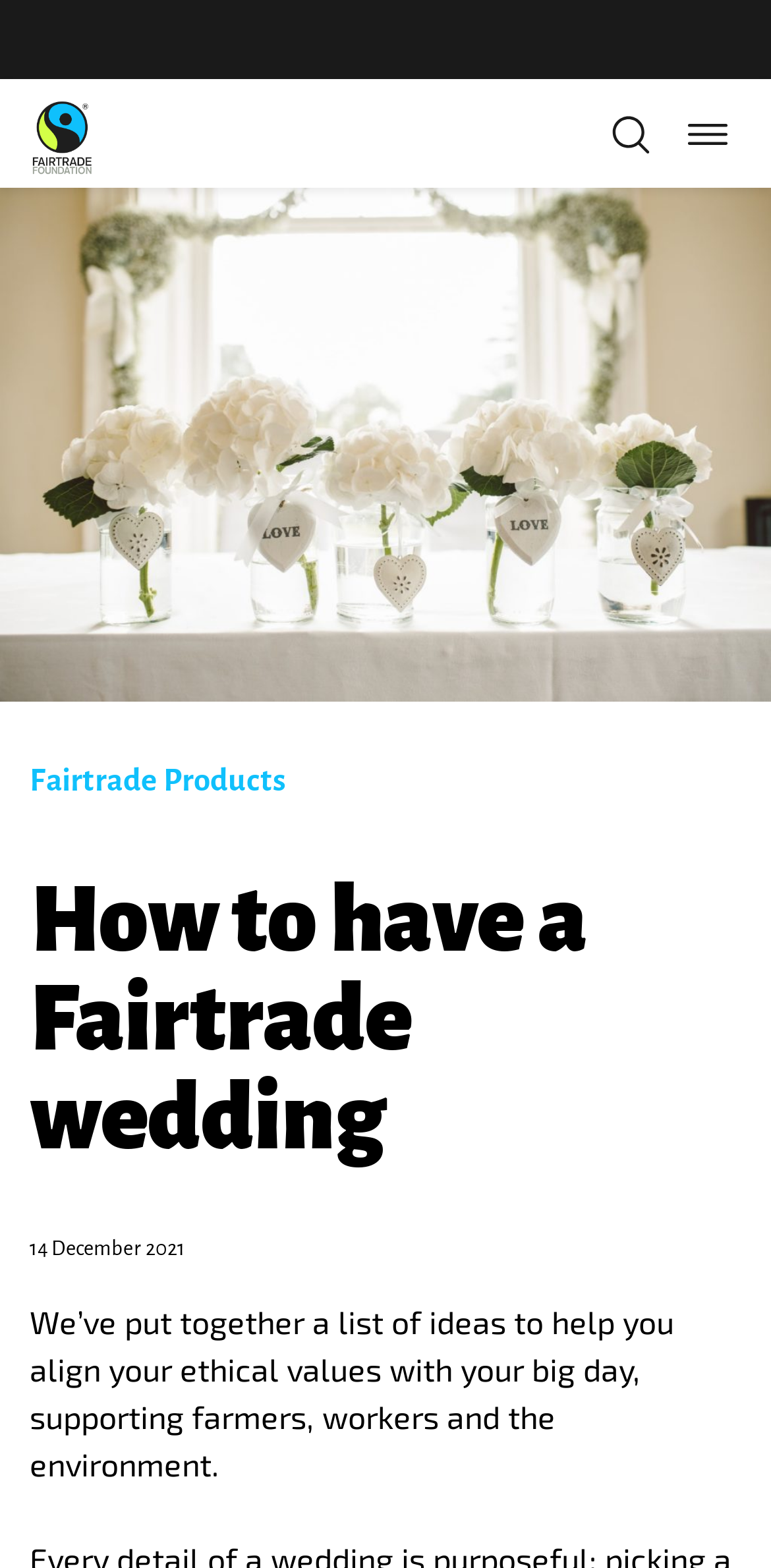Give a complete and precise description of the webpage's appearance.

The webpage is about planning a Fairtrade wedding, with a focus on aligning ethical values with the big day while supporting farmers, workers, and the environment. 

At the top left of the page, there is a link to an unknown destination. Next to it, there is a "Skip to content" link. On the top right, there are two buttons: "Toggle search bar" and "Toggle navigation", each accompanied by an image. 

Below these elements, there is a large image of a wedding table with white flowers in vases, taking up the full width of the page. 

Above the image, there is a header section that spans the full width of the page. Within this section, there is a link to "Fairtrade Products" on the left, followed by a heading that reads "How to have a Fairtrade wedding". On the right side of the header, there is a time element displaying the date "14 December 2021". 

Below the header, there is a paragraph of text that summarizes the content of the webpage, stating that it provides a list of ideas to help align ethical values with the wedding day while supporting farmers, workers, and the environment.